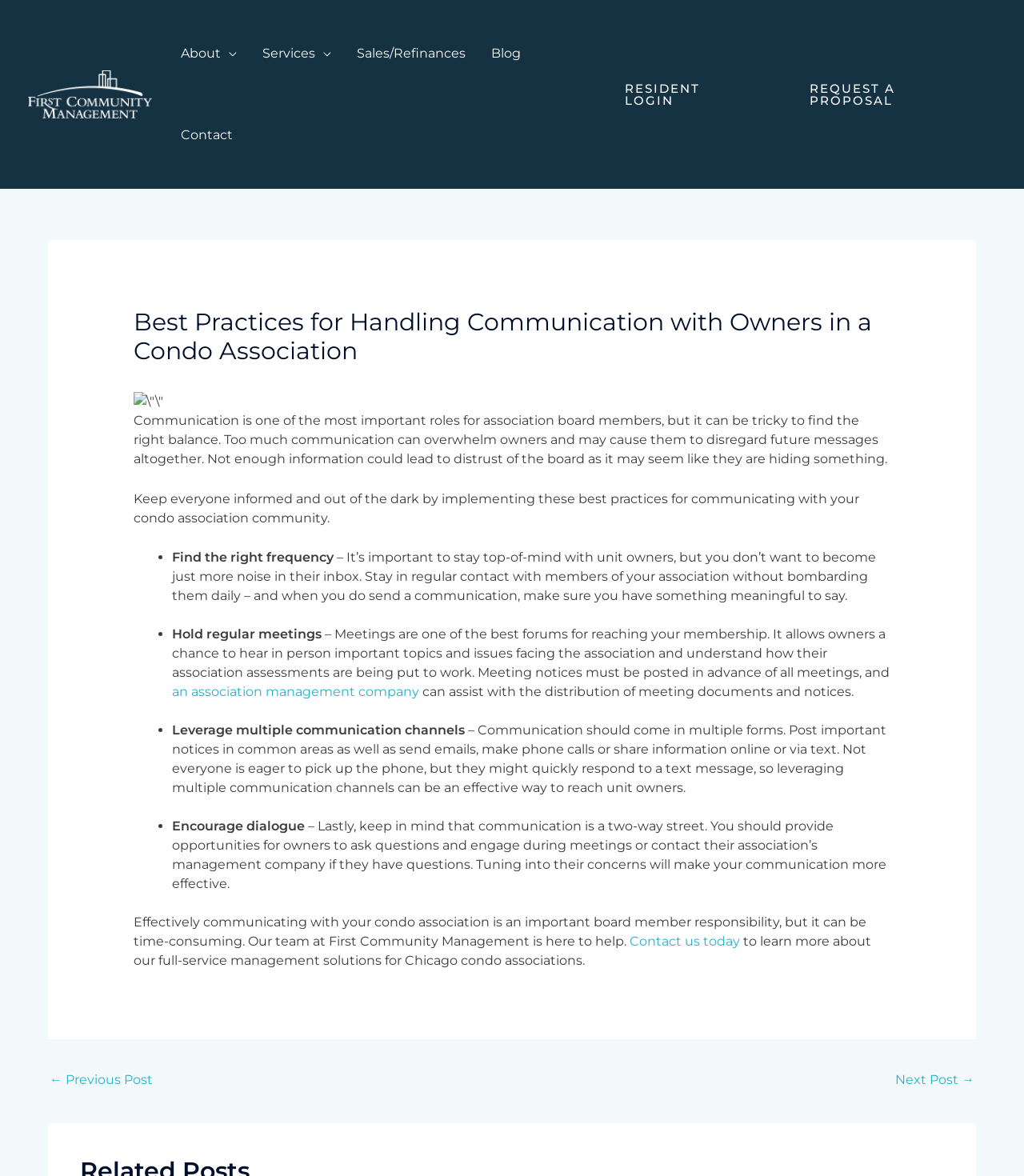By analyzing the image, answer the following question with a detailed response: What is the purpose of holding regular meetings in condo associations?

According to the webpage, holding regular meetings allows owners a chance to hear in person important topics and issues facing the association and understand how their association assessments are being put to work.